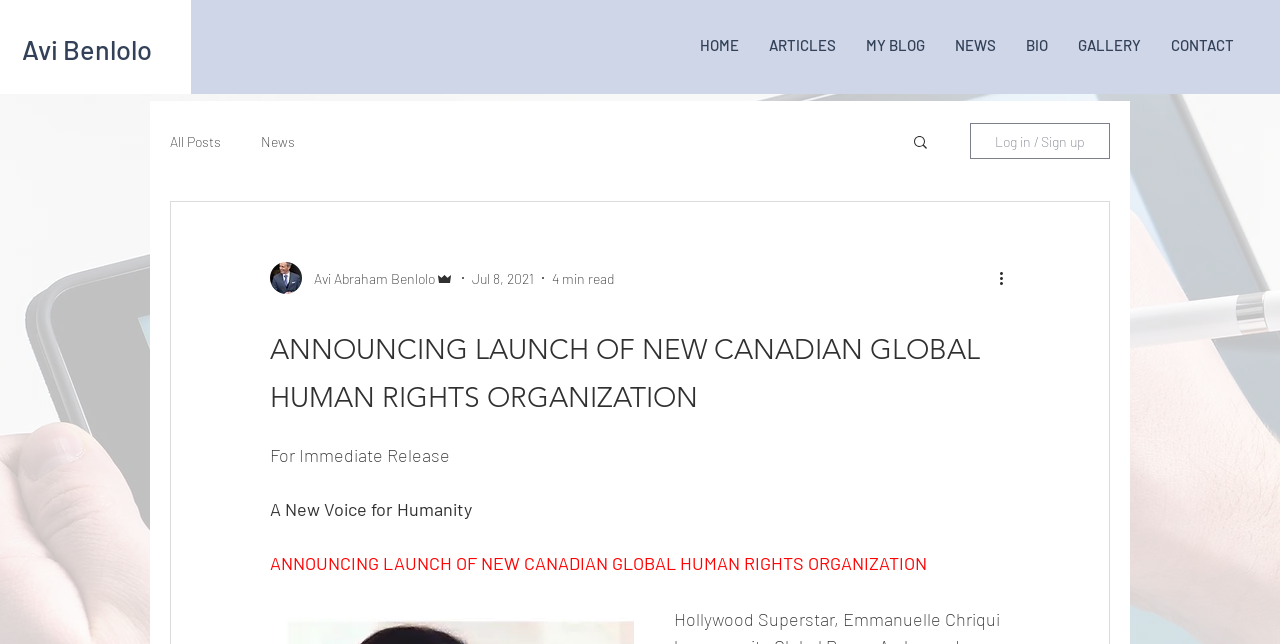Please specify the bounding box coordinates for the clickable region that will help you carry out the instruction: "Log in or sign up".

[0.758, 0.191, 0.867, 0.247]